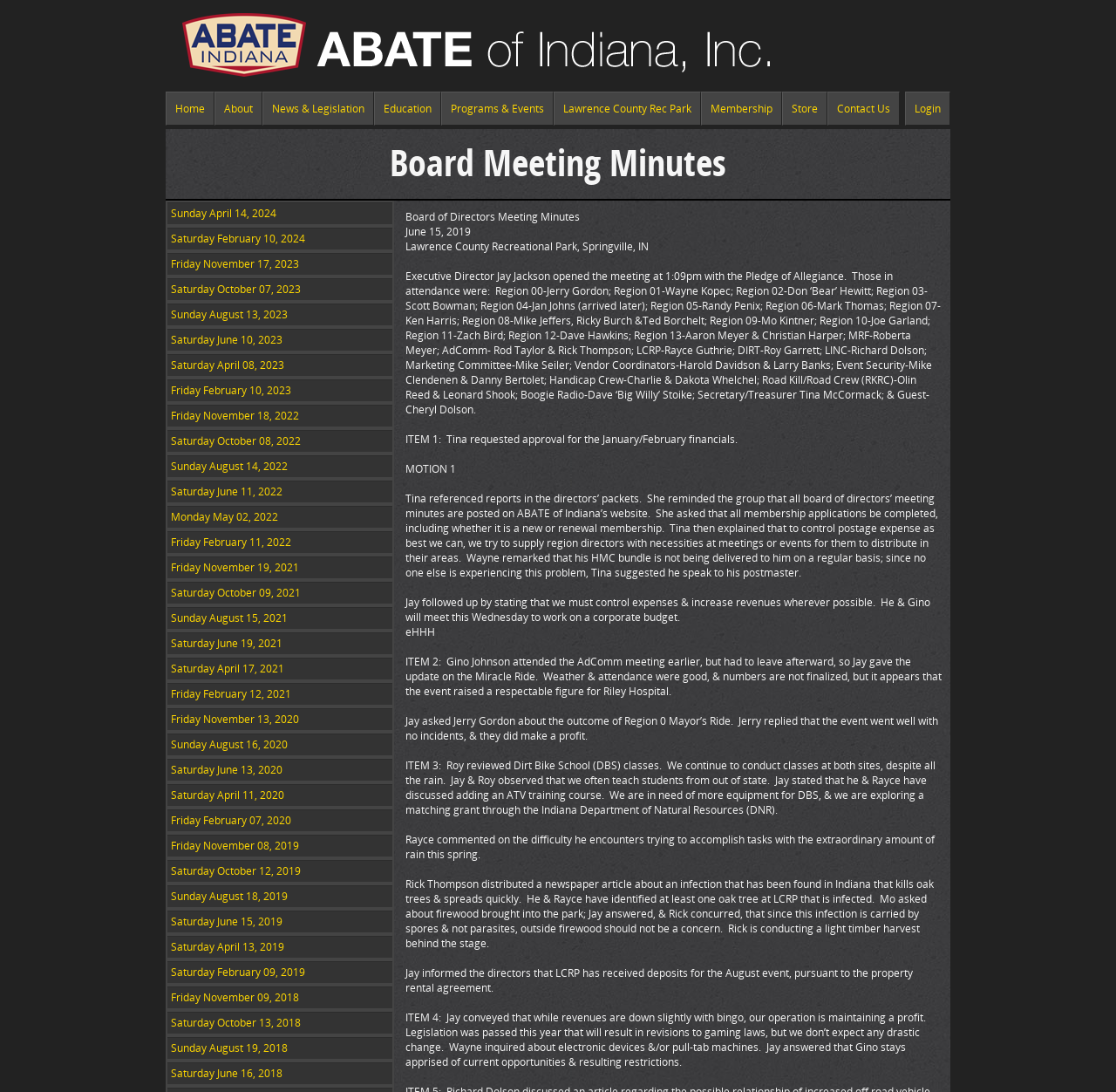Determine the bounding box coordinates for the element that should be clicked to follow this instruction: "Read the 'Board of Directors Meeting Minutes'". The coordinates should be given as four float numbers between 0 and 1, in the format [left, top, right, bottom].

[0.363, 0.192, 0.52, 0.205]